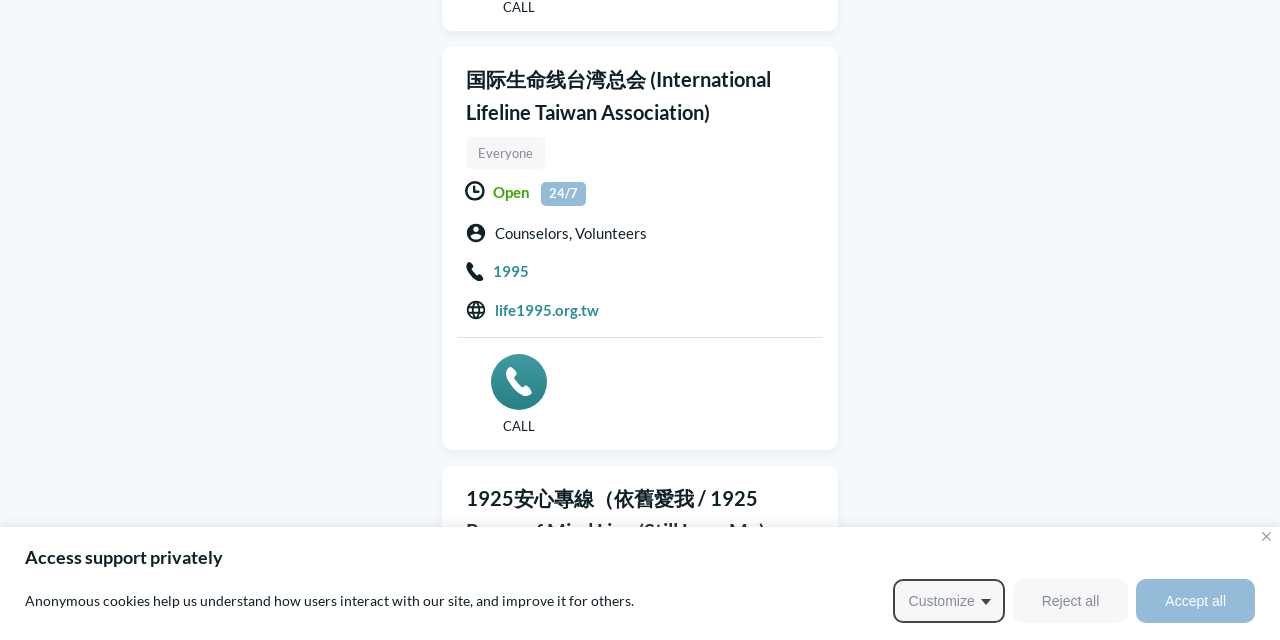Please determine the bounding box coordinates, formatted as (top-left x, top-left y, bottom-right x, bottom-right y), with all values as floating point numbers between 0 and 1. Identify the bounding box of the region described as: OUR DOGS

None